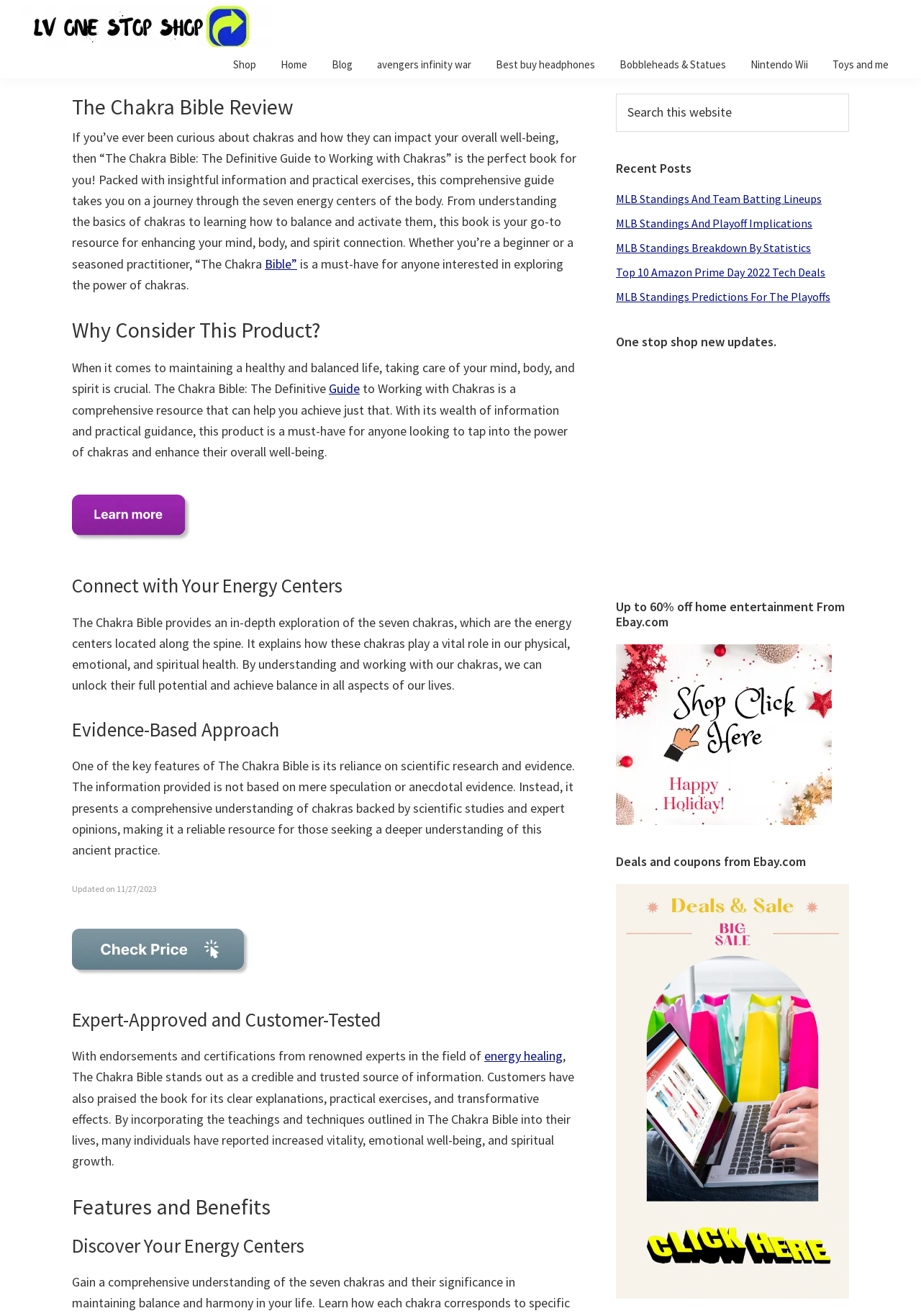What approach does the book take to understanding chakras?
Please respond to the question thoroughly and include all relevant details.

I found the answer by reading the text, which states that the book presents a 'comprehensive understanding of chakras backed by scientific studies and expert opinions', implying that the book takes an evidence-based approach to understanding chakras.